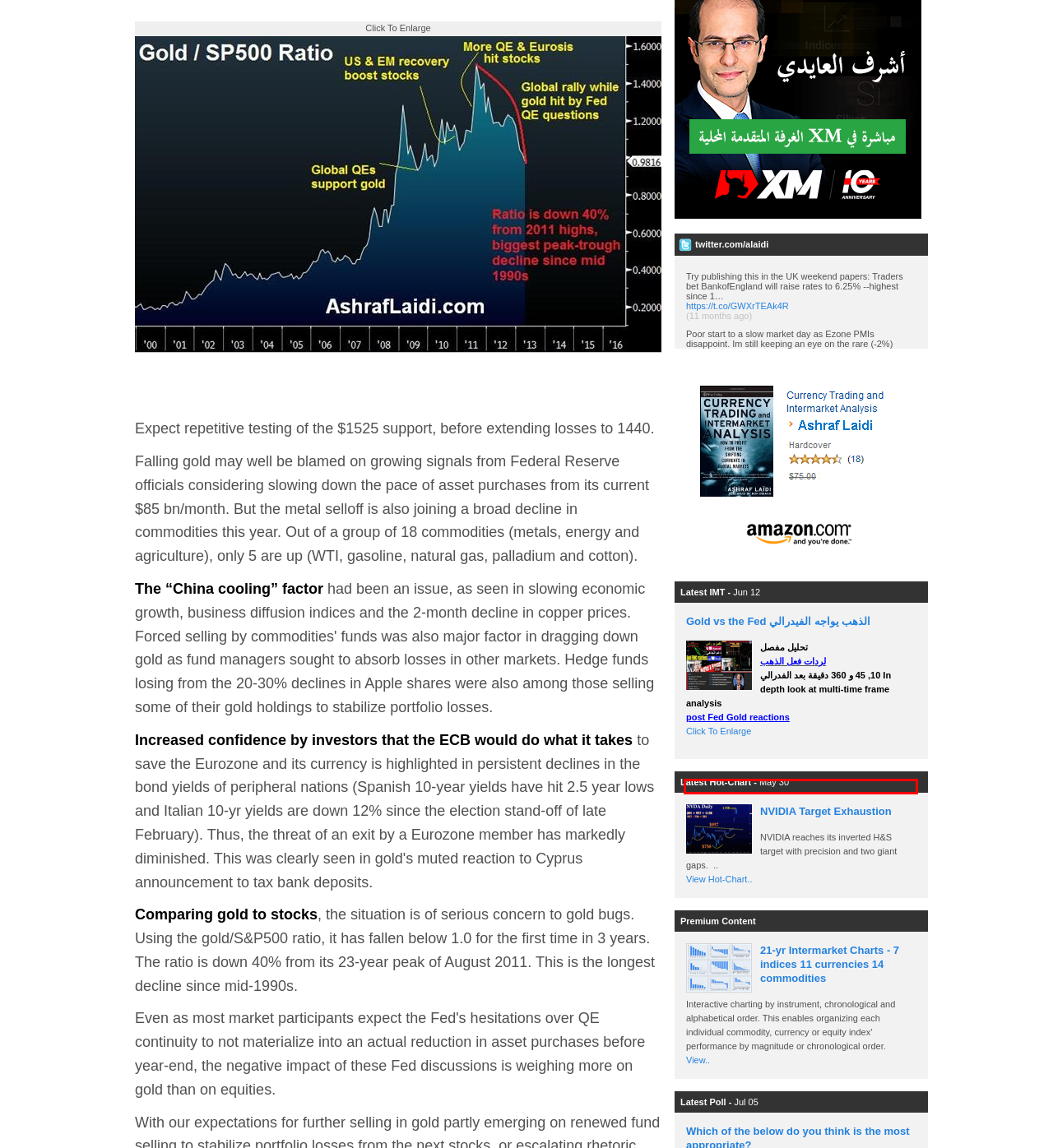Examine the screenshot of a webpage with a red bounding box around a specific UI element. Identify which webpage description best matches the new webpage that appears after clicking the element in the red bounding box. Here are the candidates:
A. https://twitter.com/i/web/status/1671839536207351808
B. https://twitter.com/i/web/status/1671966792627920927
C. https://twitter.com/i/web/status/1672004032070574083
D. http://ashraflaidi.com/forex-news/gold-usd-bitcoin-combo
E. https://twitter.com/i/web/status/1672198861144596481
F. https://twitter.com/i/web/status/1671972816277712897
G. http://ashraflaidi.com/forex-news/-20210520-1
H. https://twitter.com/alaidi/status/1671877120082202626/photo/1

A